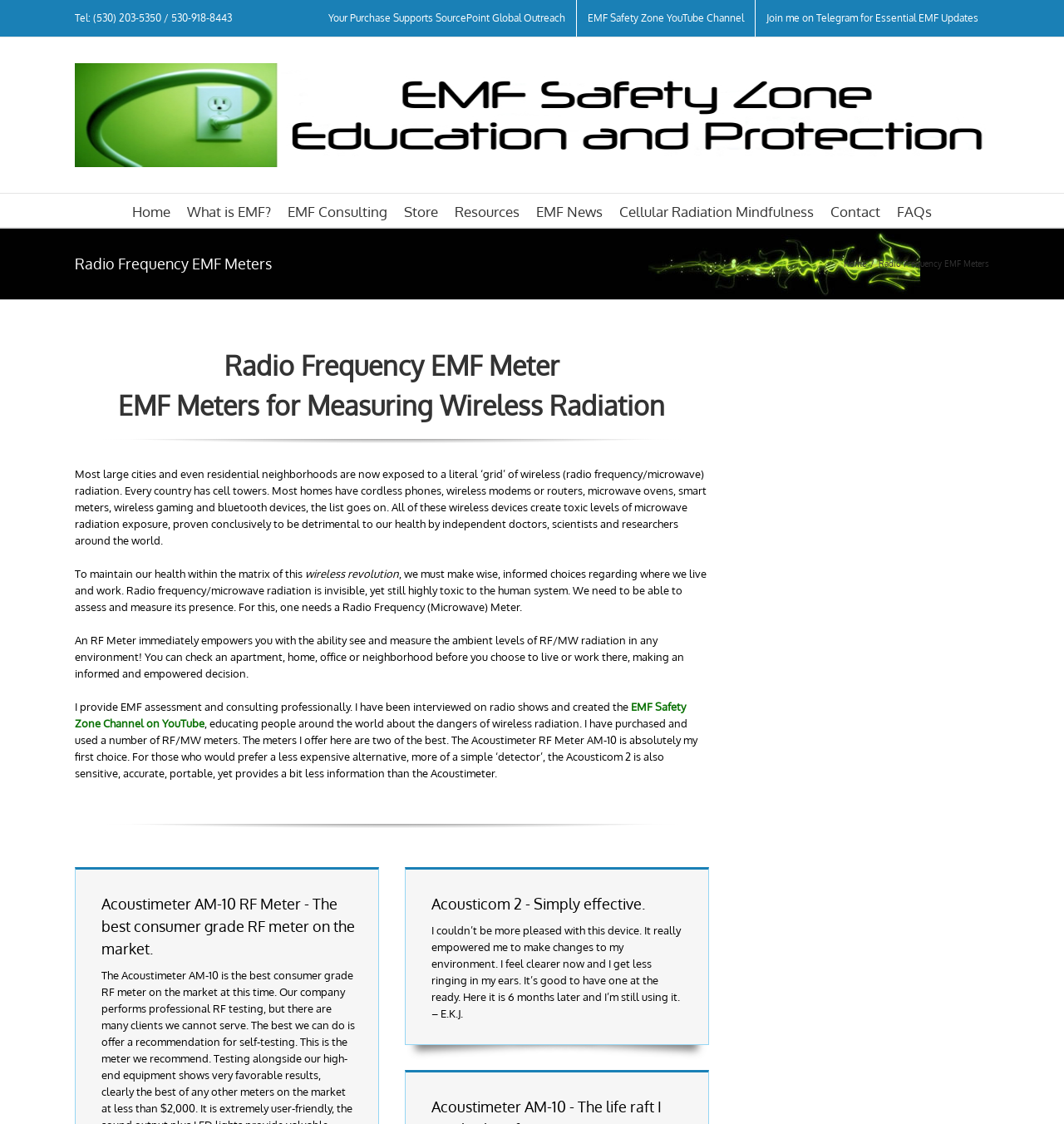Please give a short response to the question using one word or a phrase:
How many navigation menus are on the webpage?

2